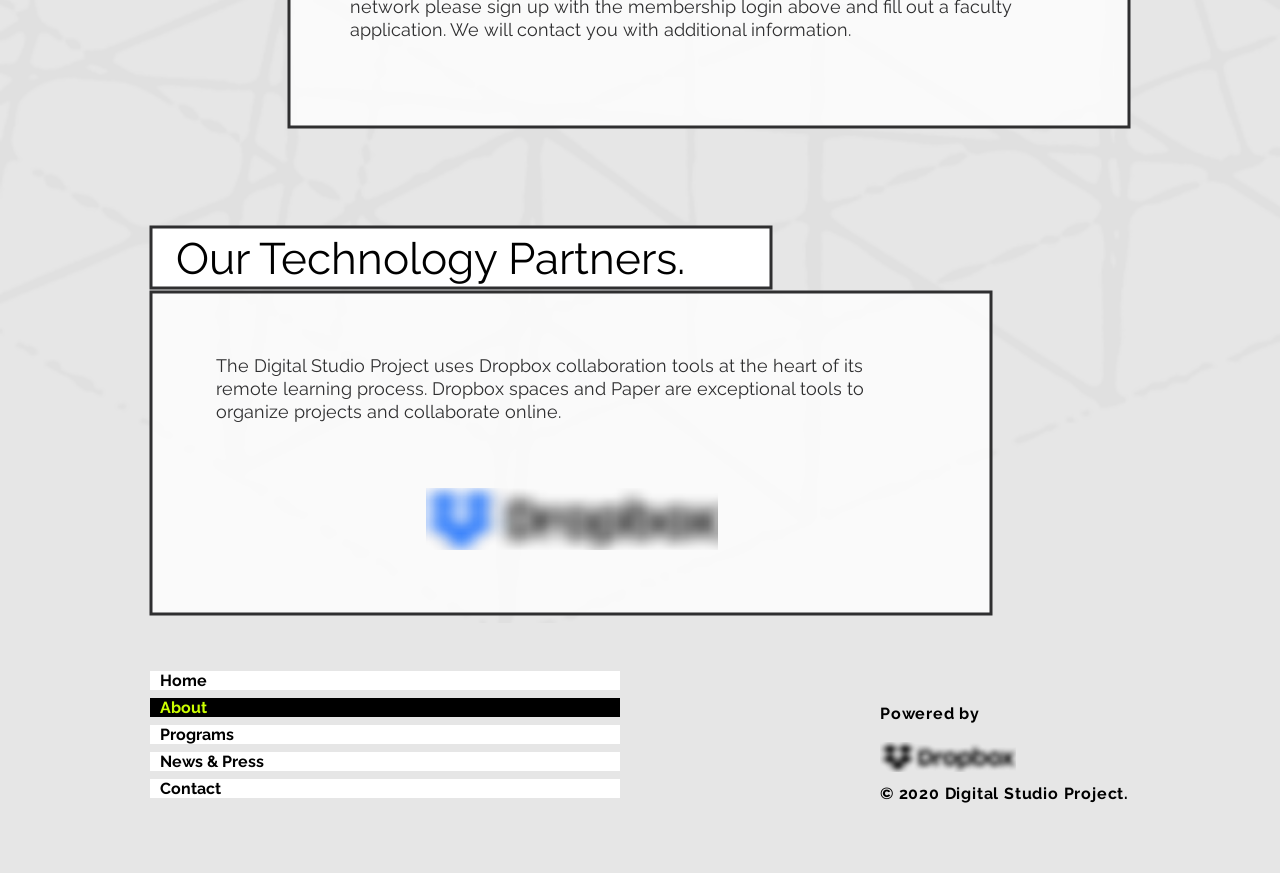What is the name of the collaboration tool used by the Digital Studio Project?
Answer the question with a detailed and thorough explanation.

Based on the webpage, I found a heading 'Our Technology Partners.' and an image 'dropbox_transparent-01.png' which suggests that Dropbox is one of the technology partners. Additionally, the text 'The Digital Studio Project uses Dropbox collaboration tools at the heart of its remote learning process.' confirms that Dropbox is the collaboration tool used by the Digital Studio Project.